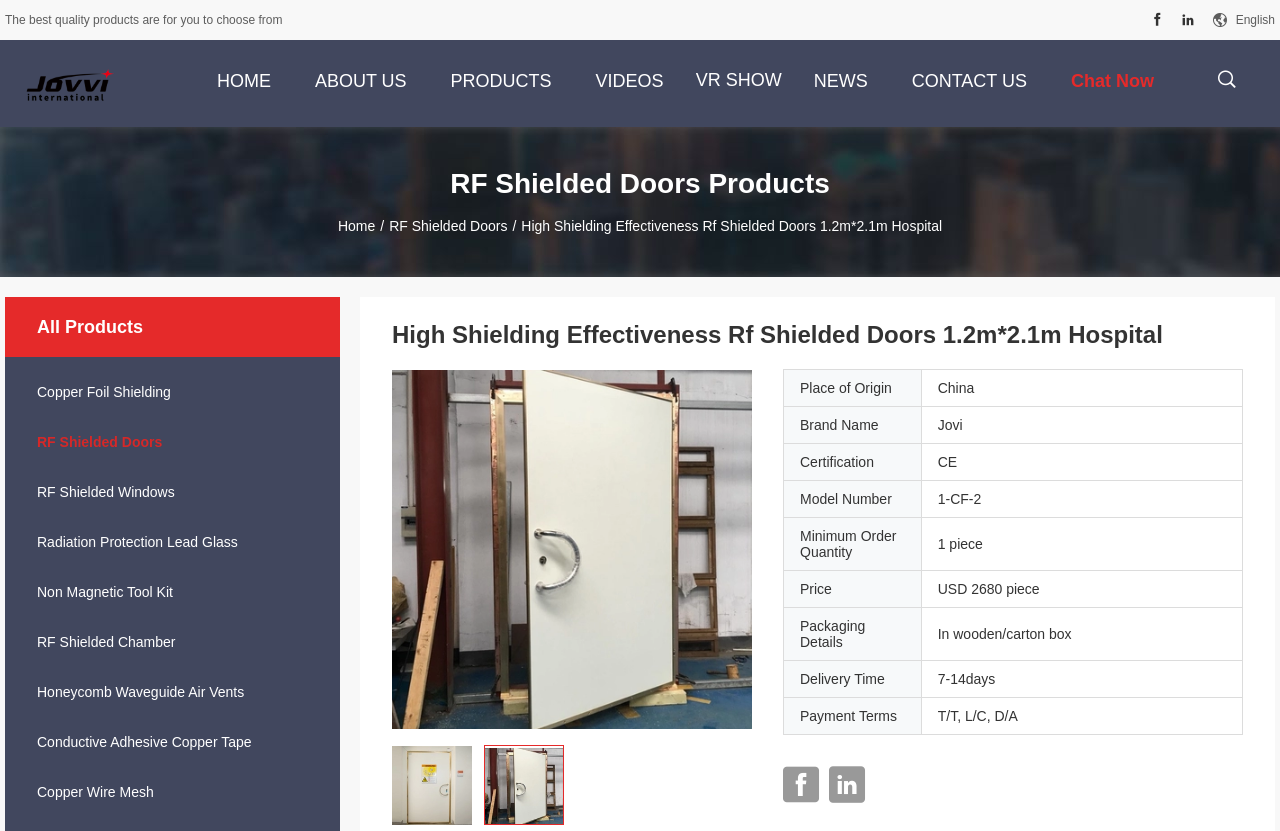Specify the bounding box coordinates of the area that needs to be clicked to achieve the following instruction: "View 'RF Shielded Doors' products".

[0.304, 0.262, 0.396, 0.281]